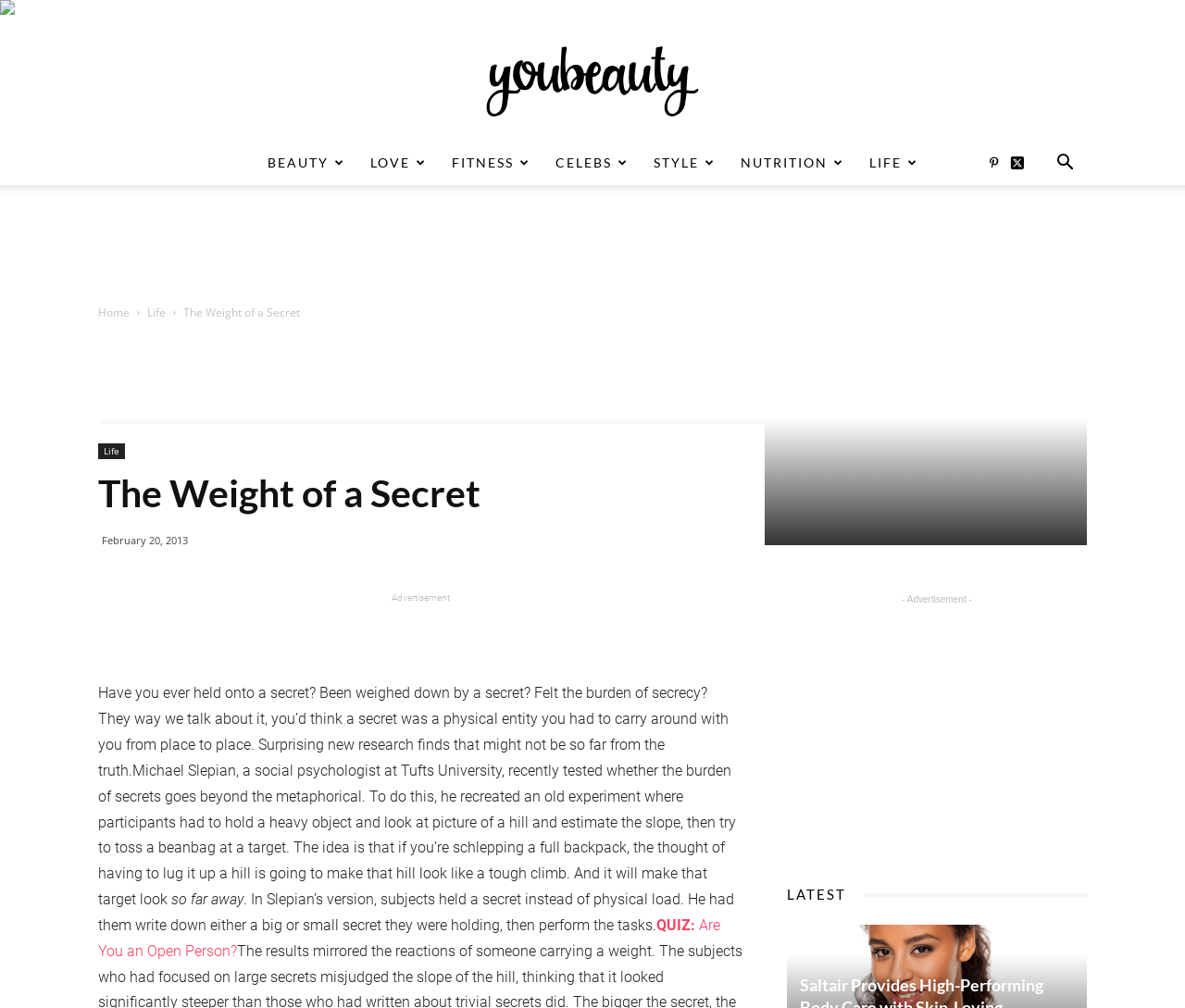Determine the main headline from the webpage and extract its text.

The Weight of a Secret